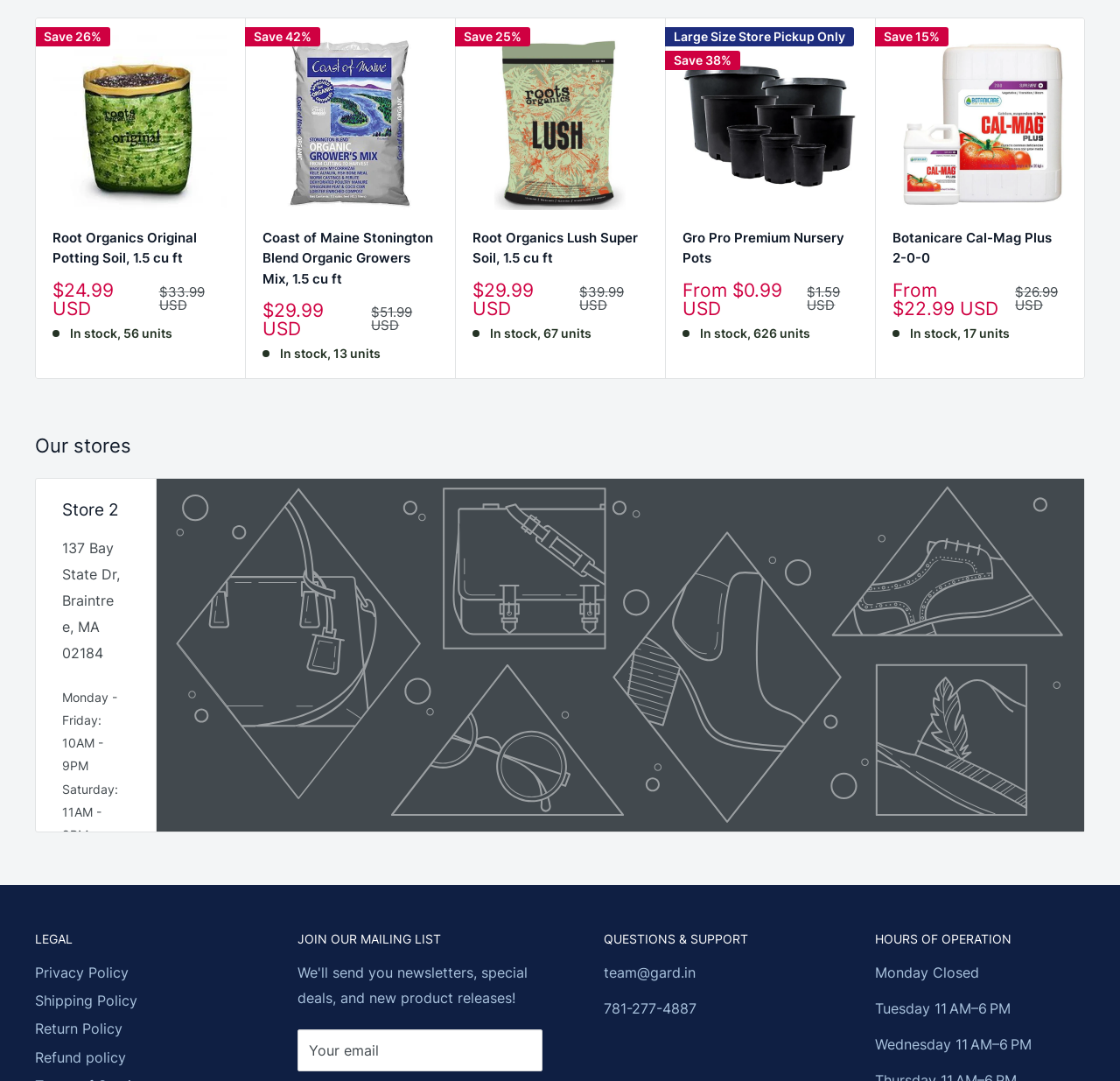Find the bounding box coordinates for the area that must be clicked to perform this action: "Click the 'Next' button".

[0.955, 0.169, 0.982, 0.198]